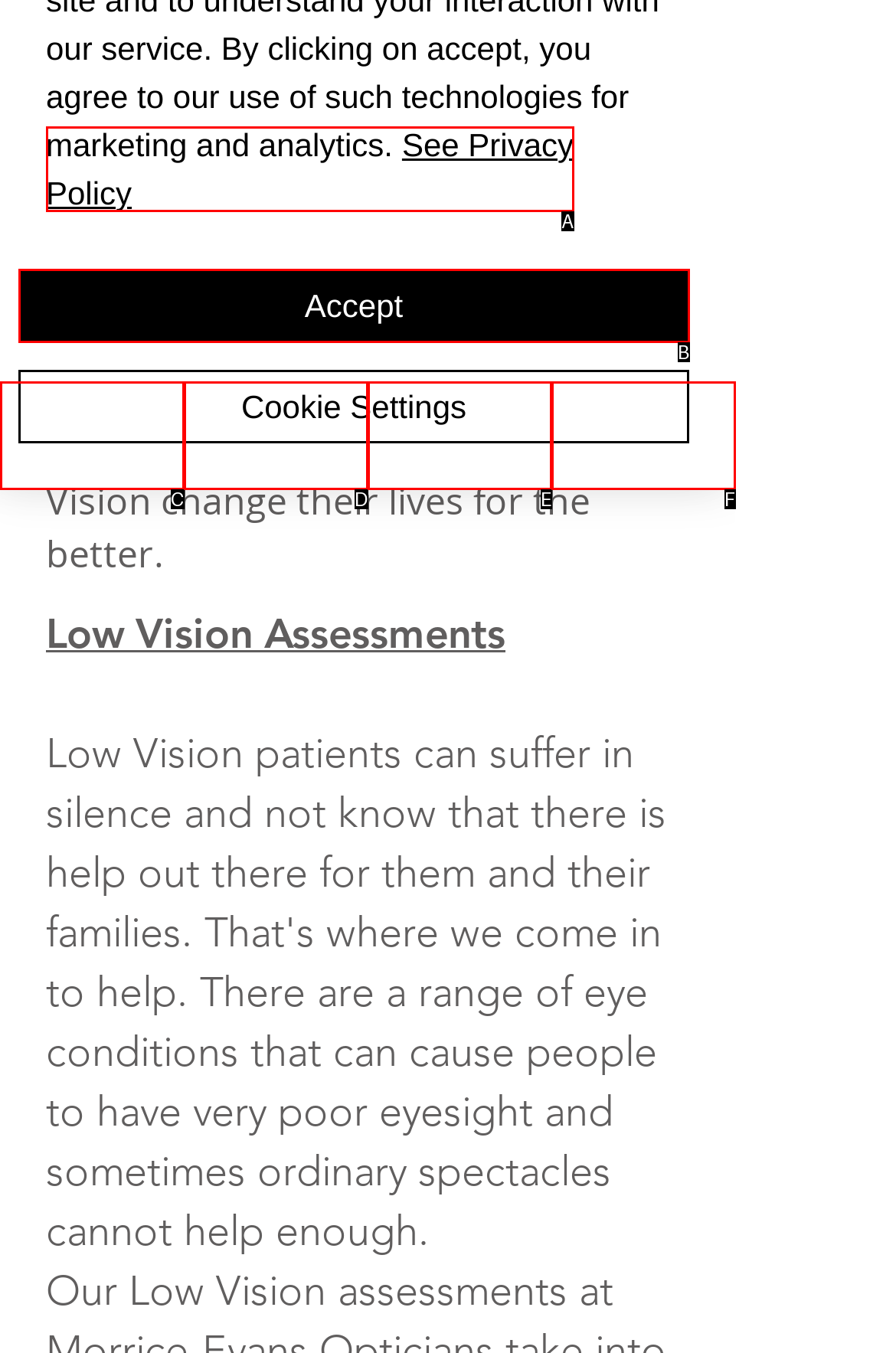With the provided description: Facebook, select the most suitable HTML element. Respond with the letter of the selected option.

E